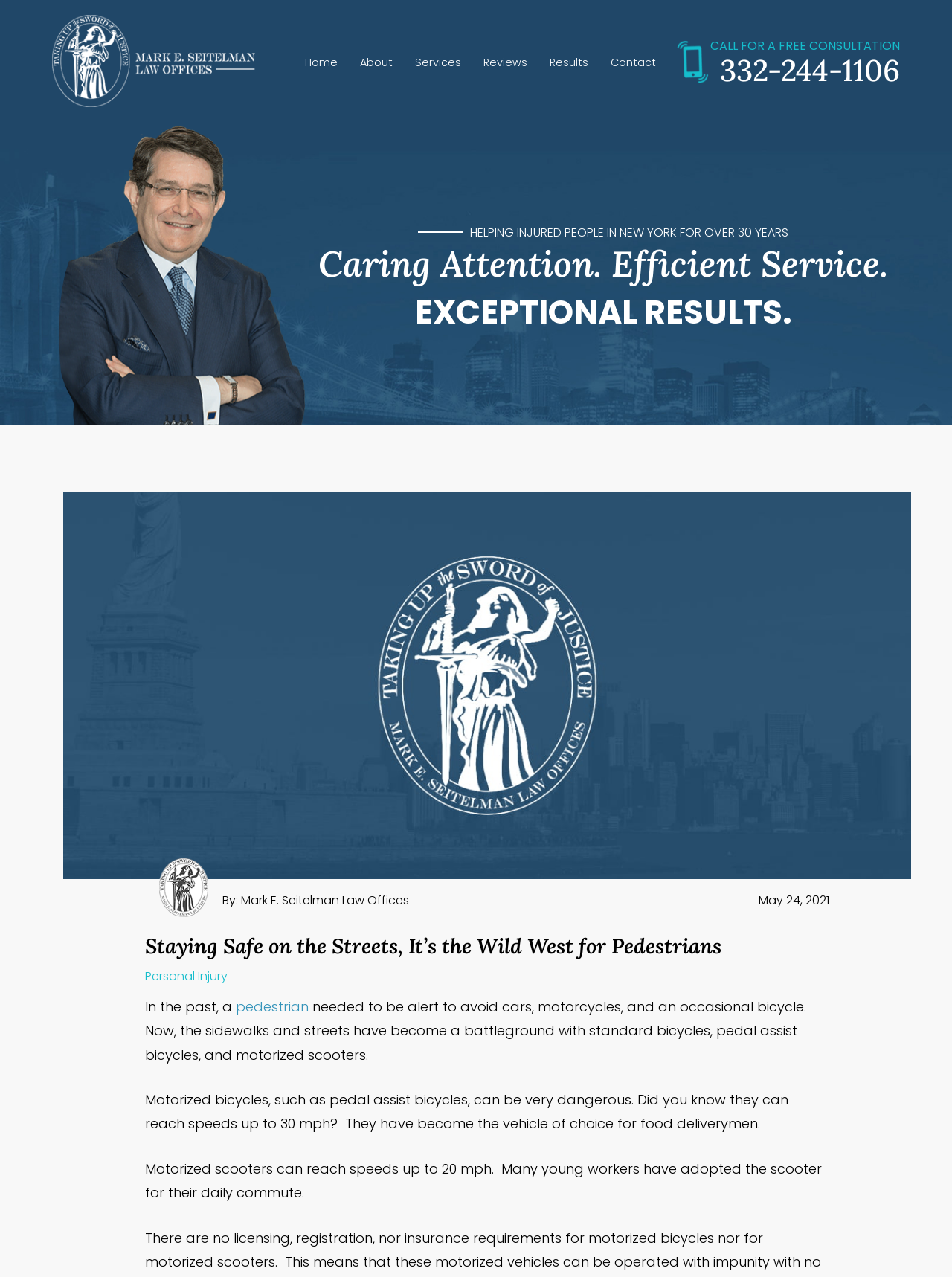Identify the bounding box coordinates of the area you need to click to perform the following instruction: "Call the phone number".

[0.756, 0.04, 0.945, 0.07]